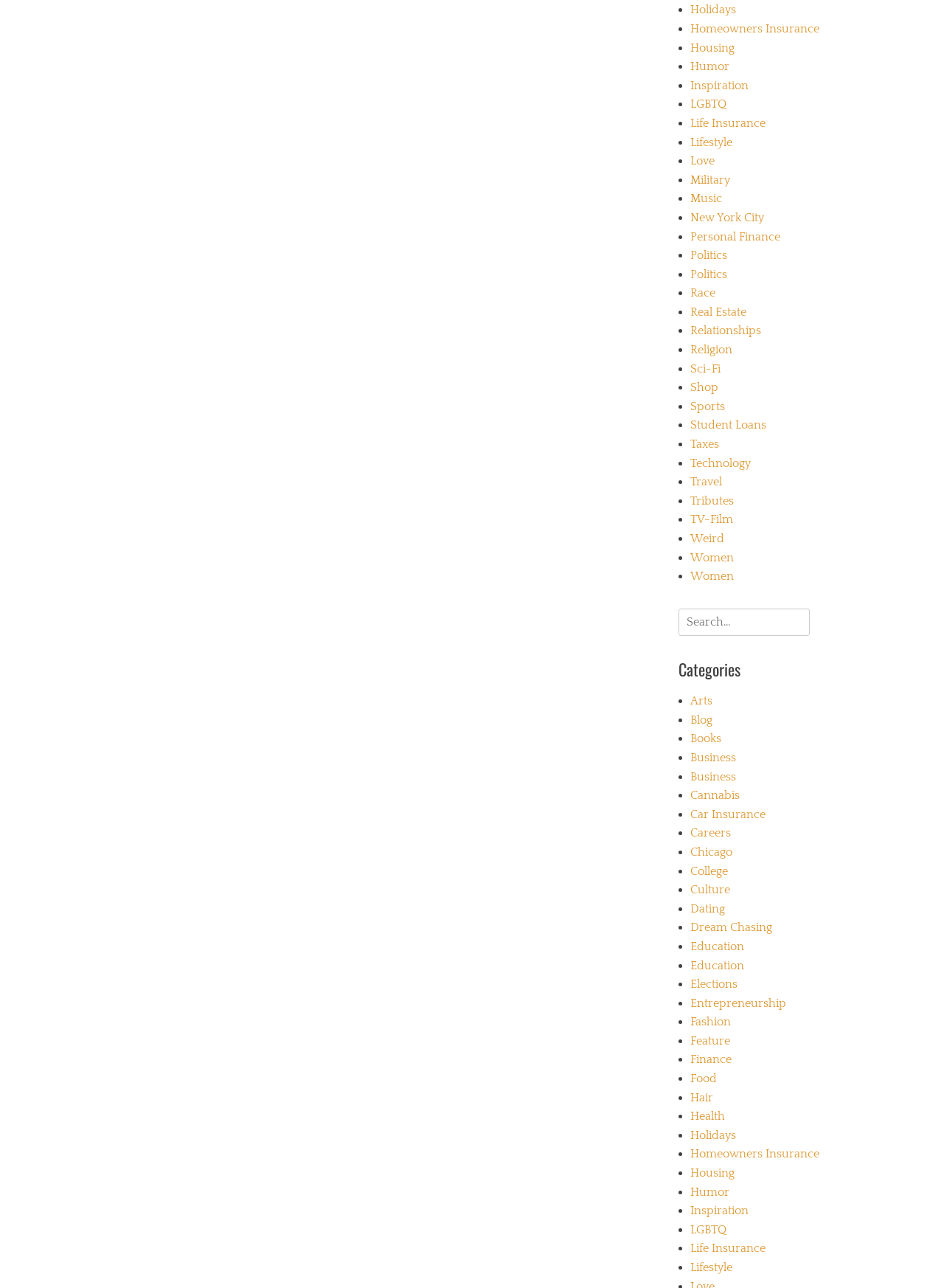Use a single word or phrase to answer the question: How many categories are listed on the webpage?

Over 50